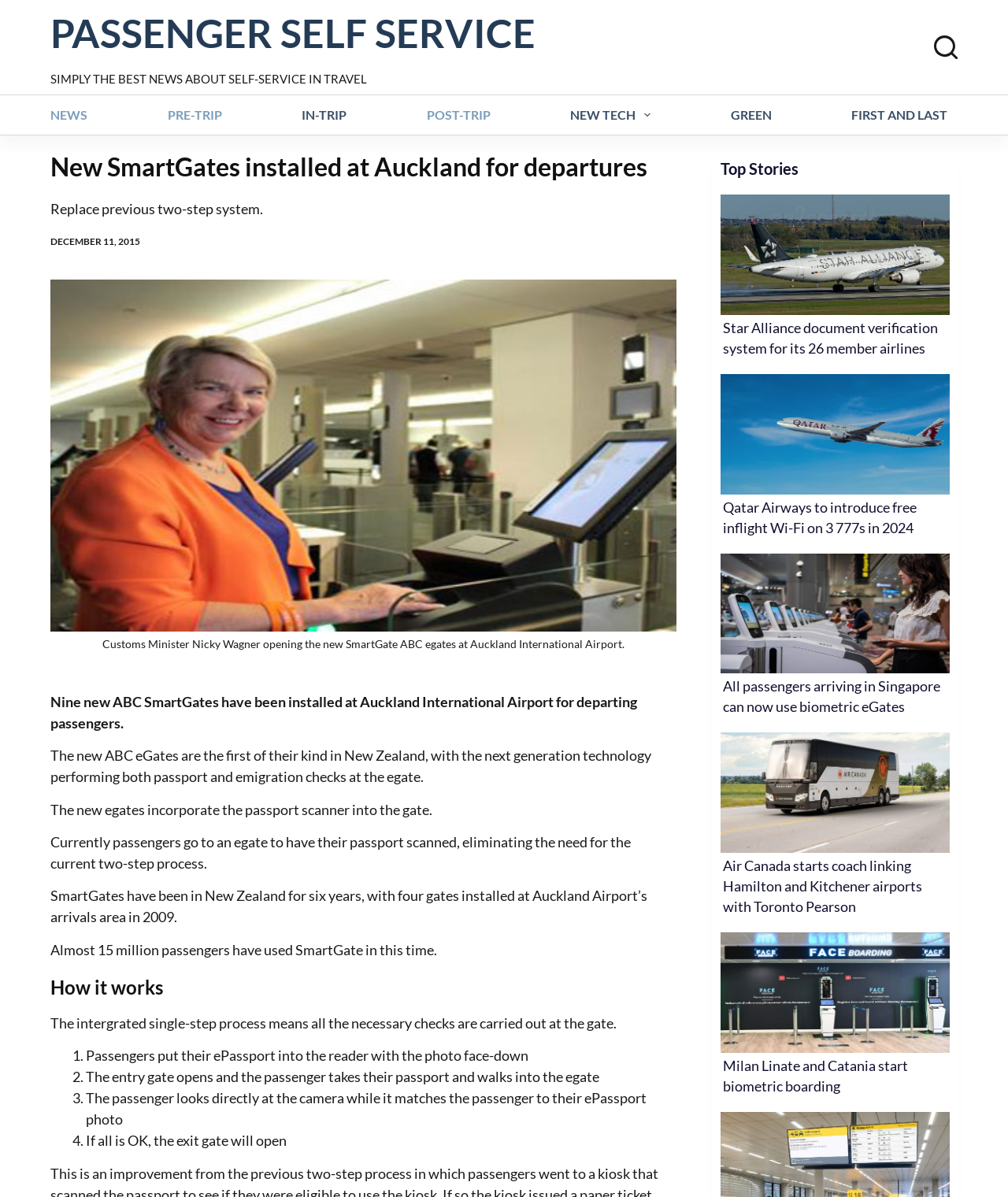Identify the bounding box of the UI component described as: "Pre-trip".

[0.156, 0.08, 0.23, 0.112]